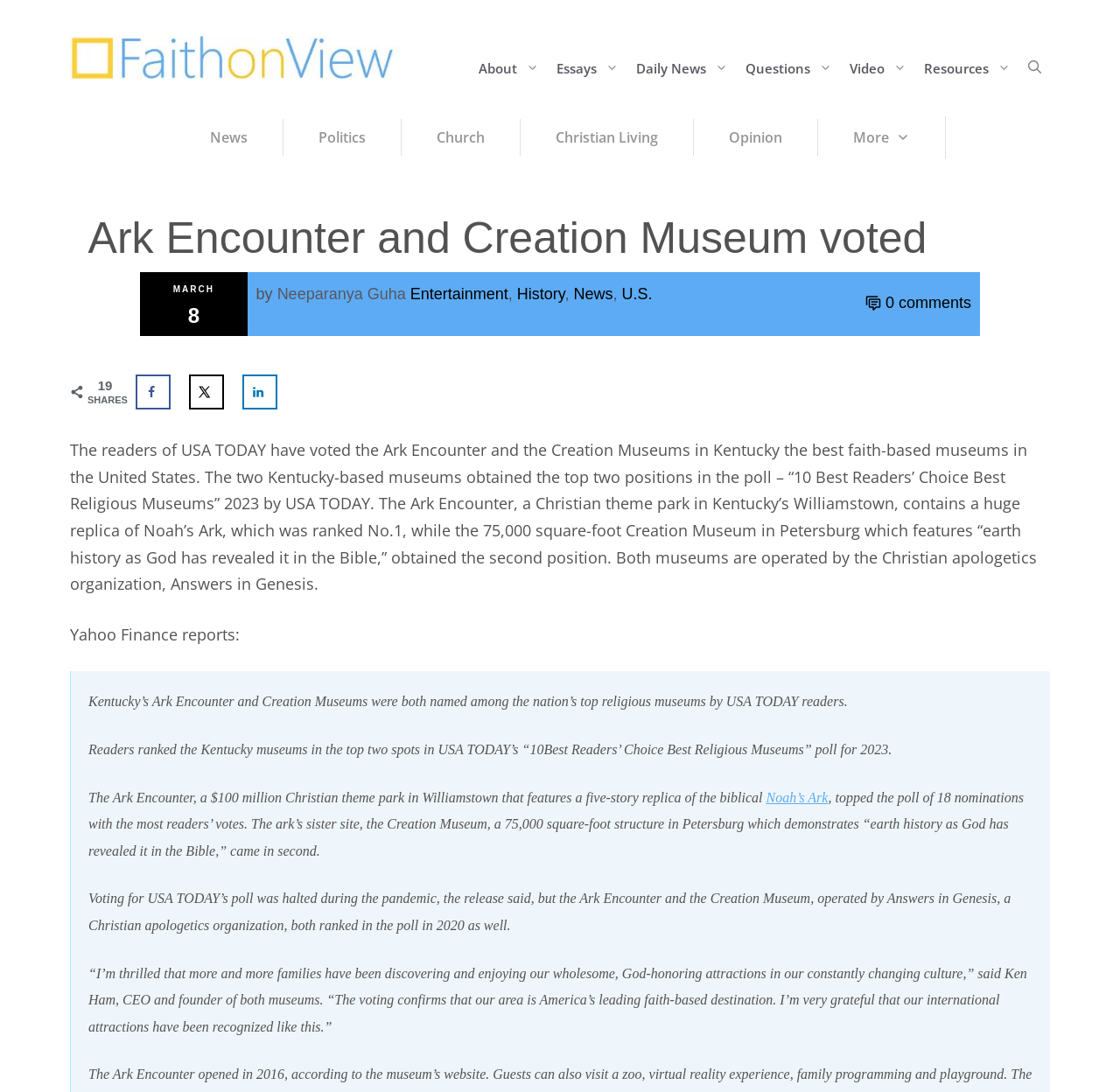What is the name of the organization that operates the Ark Encounter and the Creation Museum? Examine the screenshot and reply using just one word or a brief phrase.

Answers in Genesis